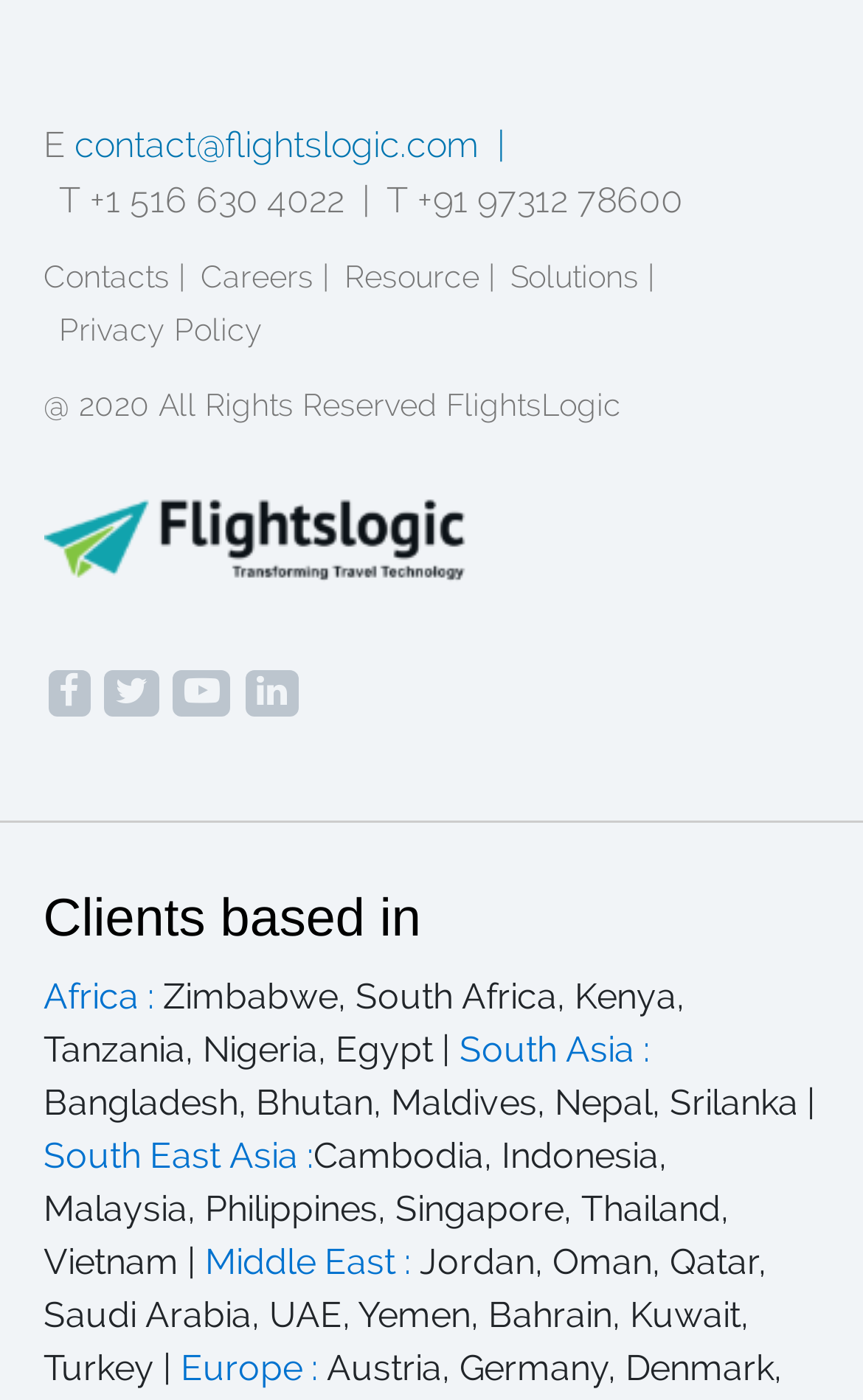Respond to the following query with just one word or a short phrase: 
What is the copyright year of FlightsLogic?

2020